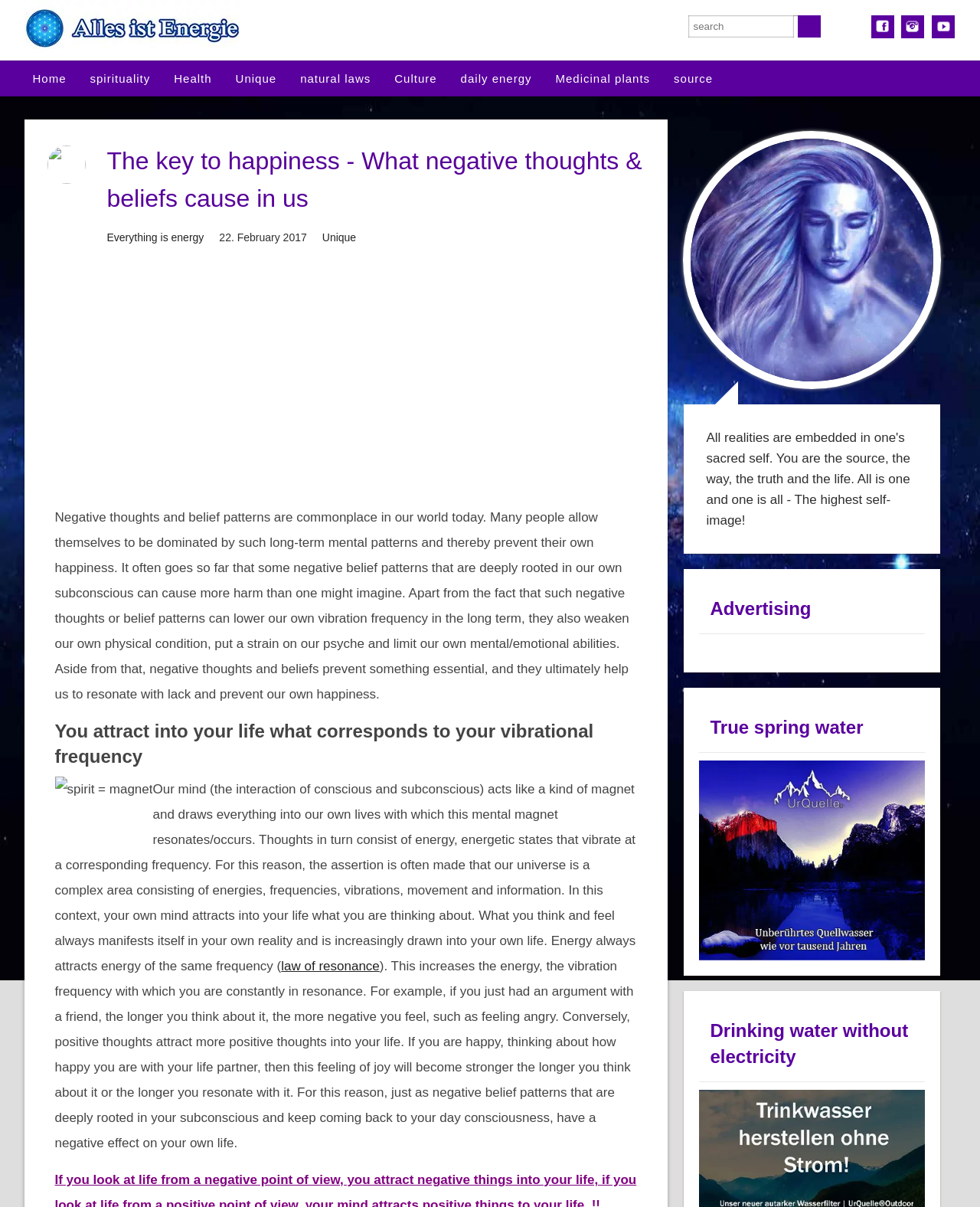Determine the bounding box for the HTML element described here: "title="Twitter"". The coordinates should be given as [left, top, right, bottom] with each number being a float between 0 and 1.

[0.92, 0.013, 0.943, 0.032]